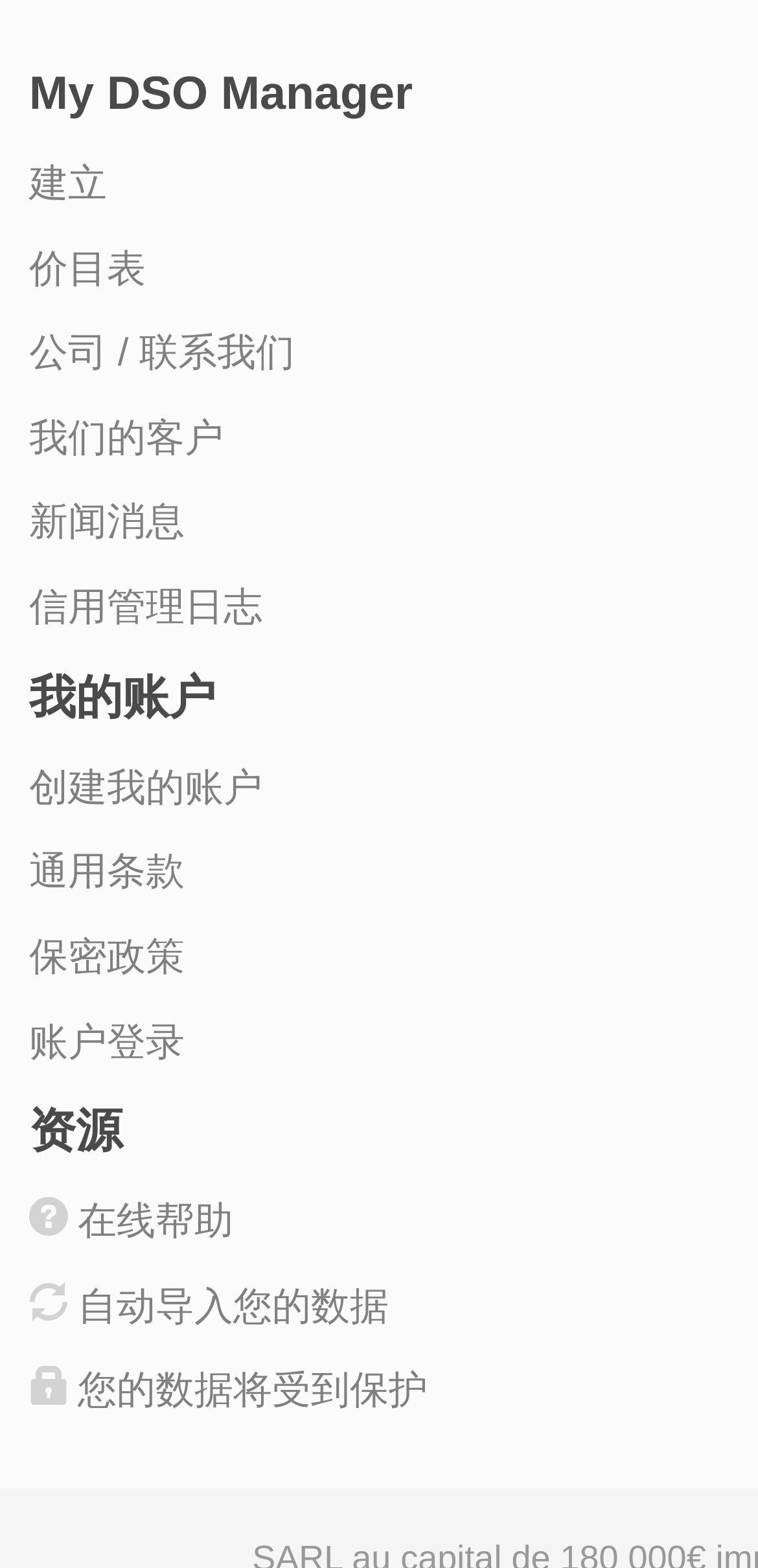Locate the bounding box coordinates of the item that should be clicked to fulfill the instruction: "View news messages".

[0.038, 0.32, 0.244, 0.347]